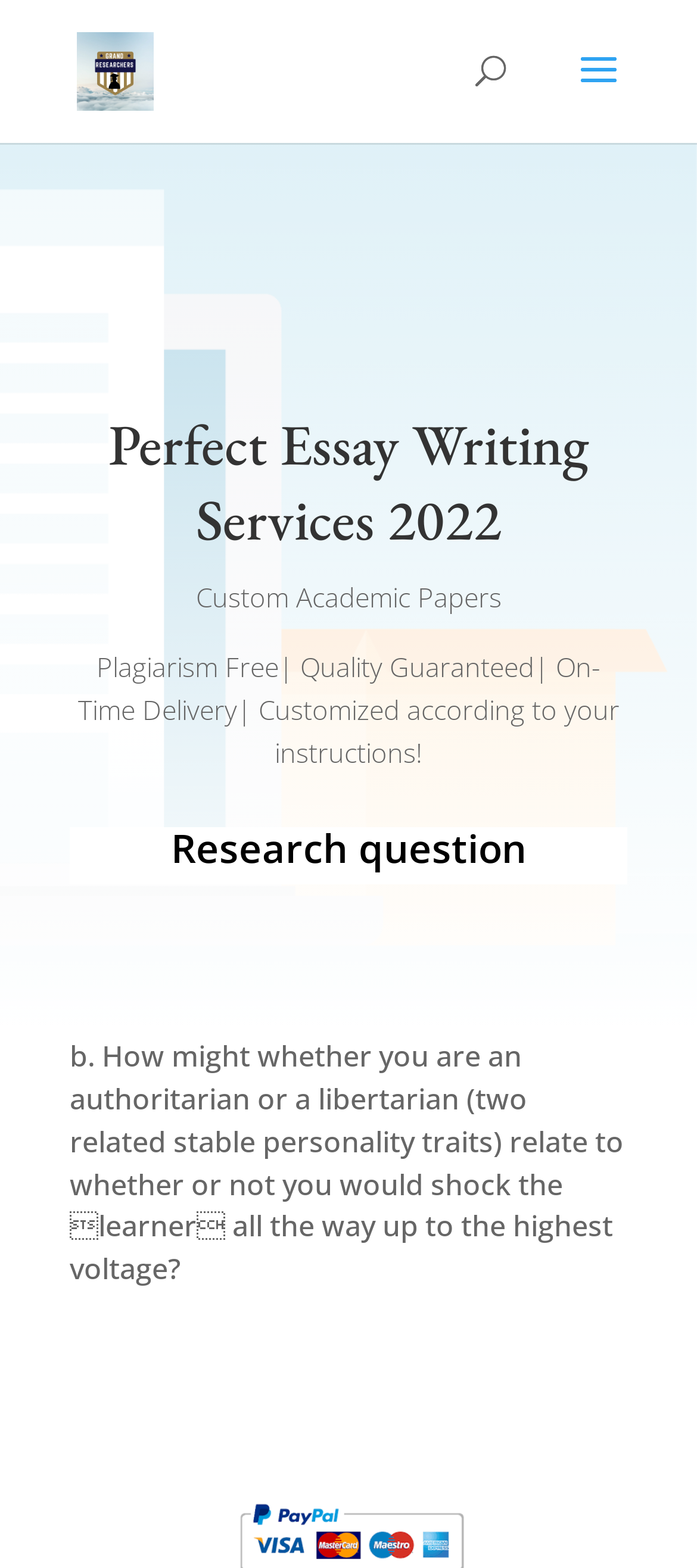What is the name of the research service?
Using the image, provide a detailed and thorough answer to the question.

The name of the research service can be found in the top-left corner of the webpage, where the logo and the text 'Grand Researchers' are located.